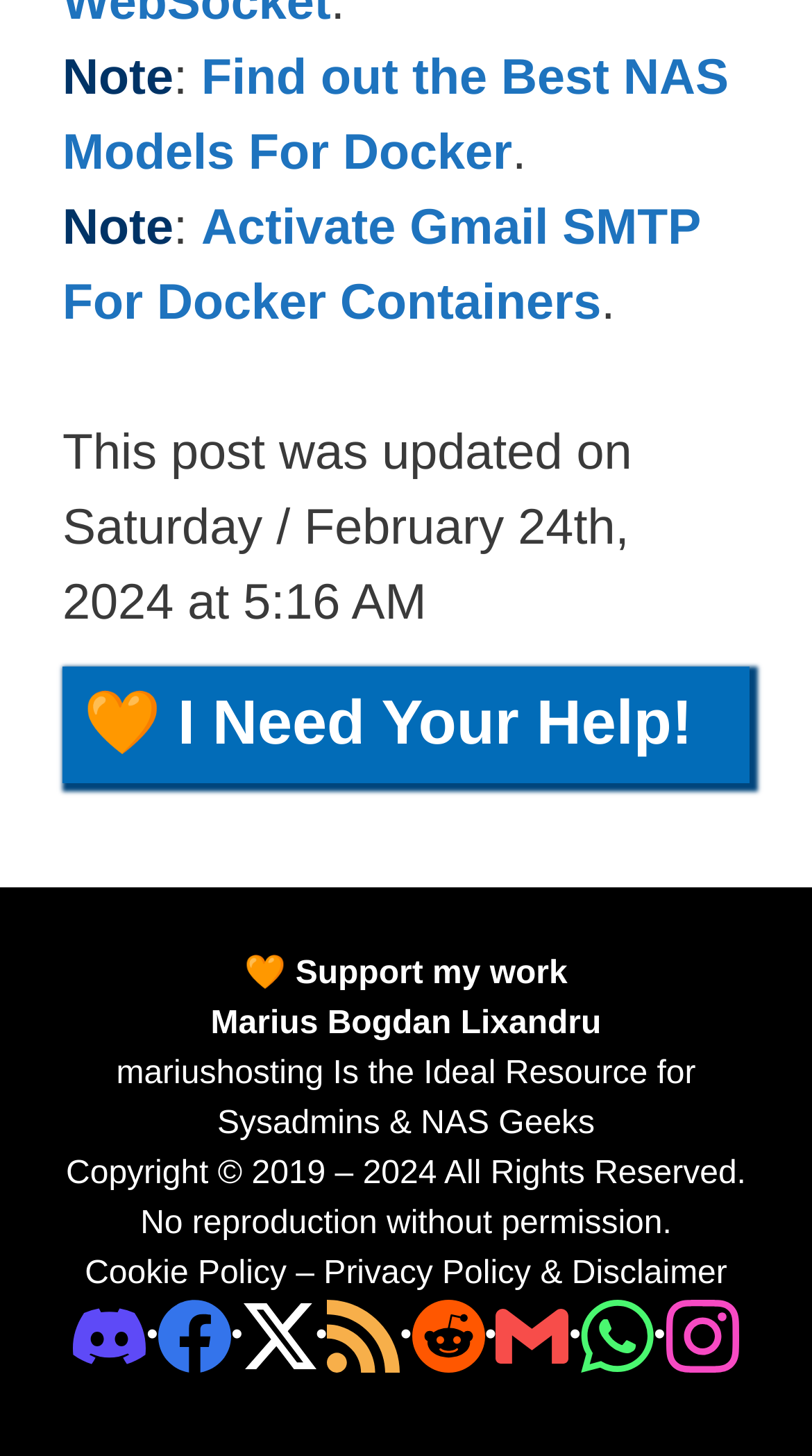How many social media links are present in the footer section?
Please answer the question with a single word or phrase, referencing the image.

7